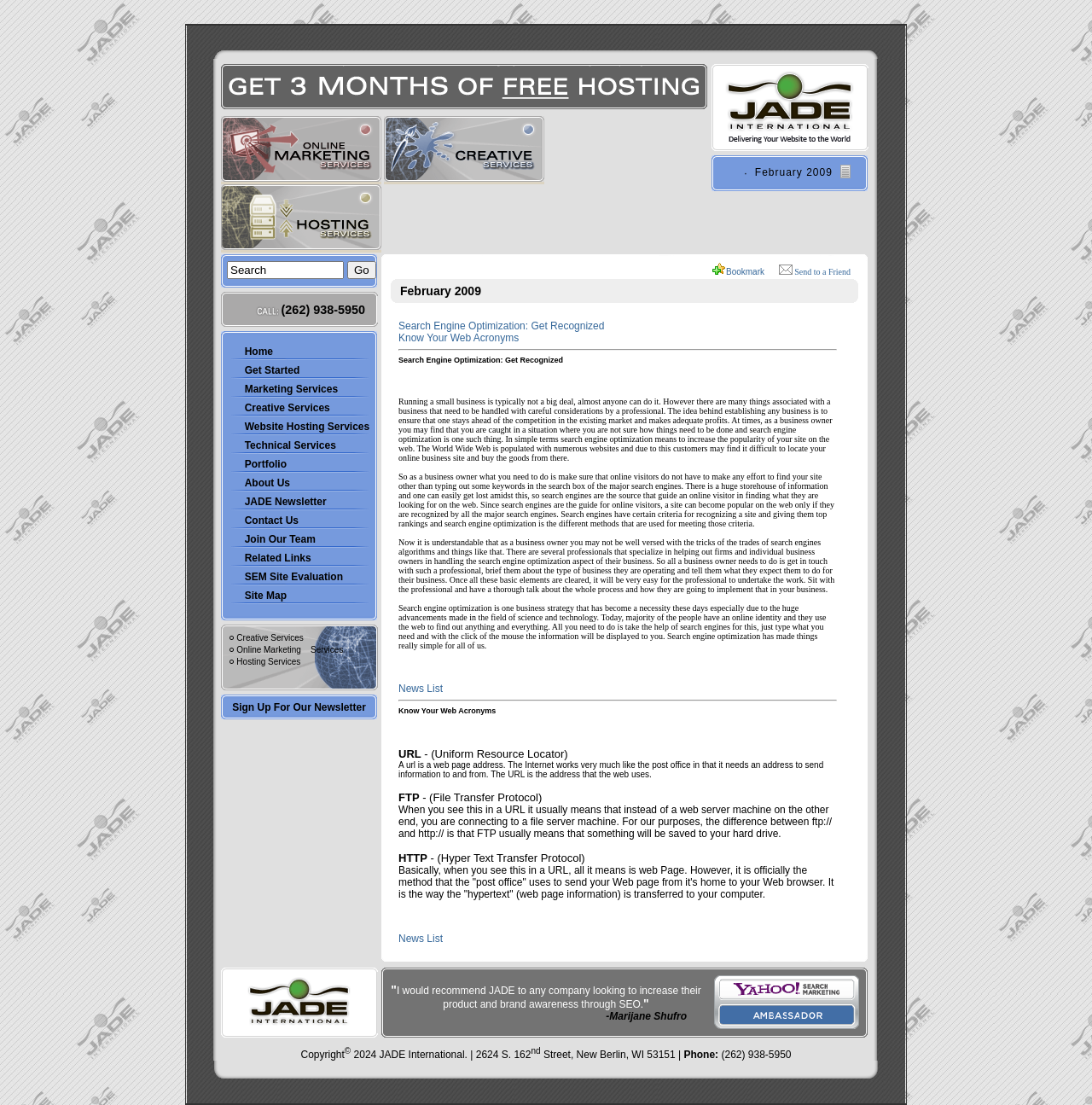Find the bounding box coordinates corresponding to the UI element with the description: "Search Engine Optimization: Get Recognized". The coordinates should be formatted as [left, top, right, bottom], with values as floats between 0 and 1.

[0.365, 0.29, 0.553, 0.3]